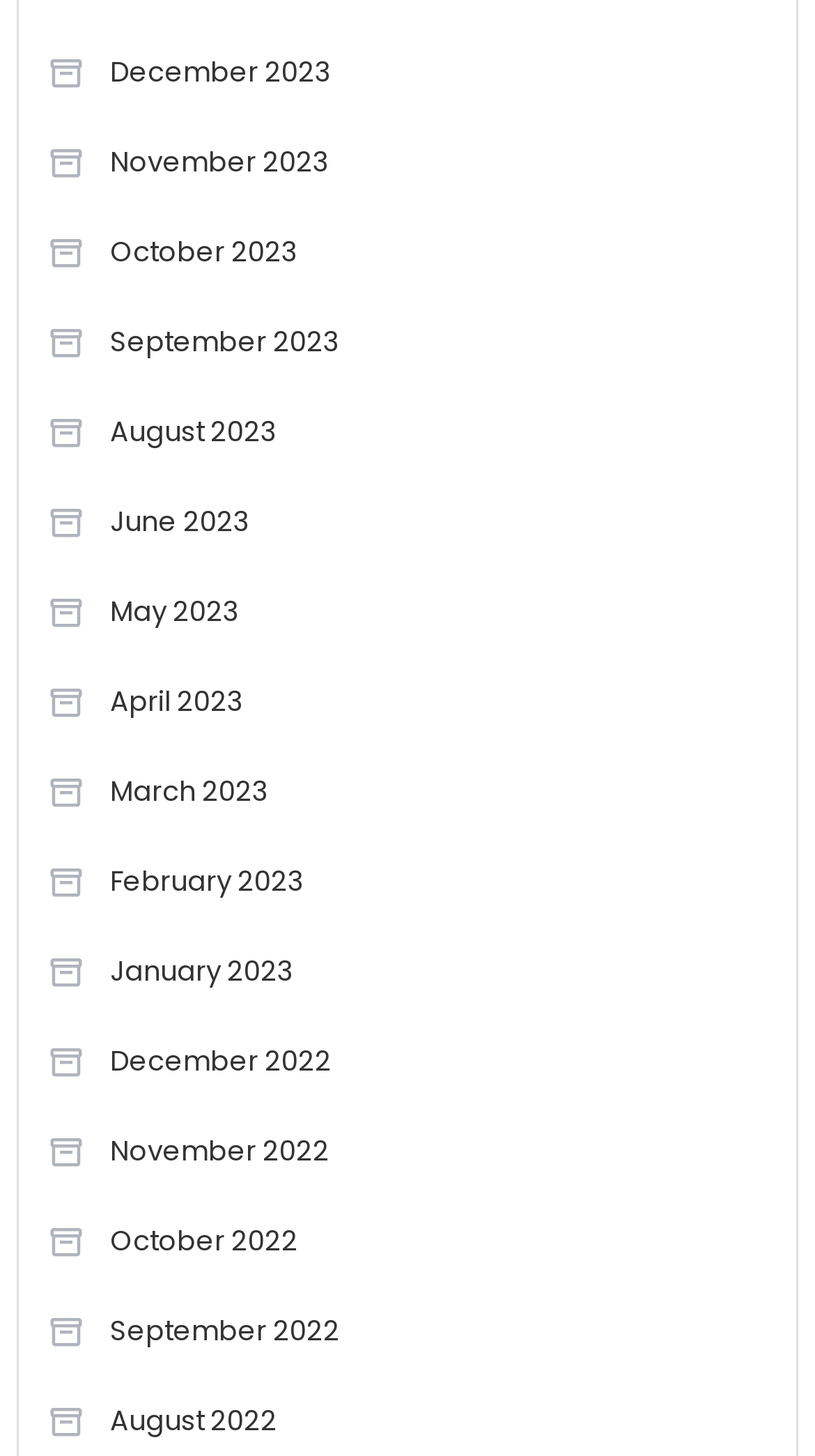Determine the bounding box coordinates for the area you should click to complete the following instruction: "View December 2023".

[0.058, 0.027, 0.407, 0.073]